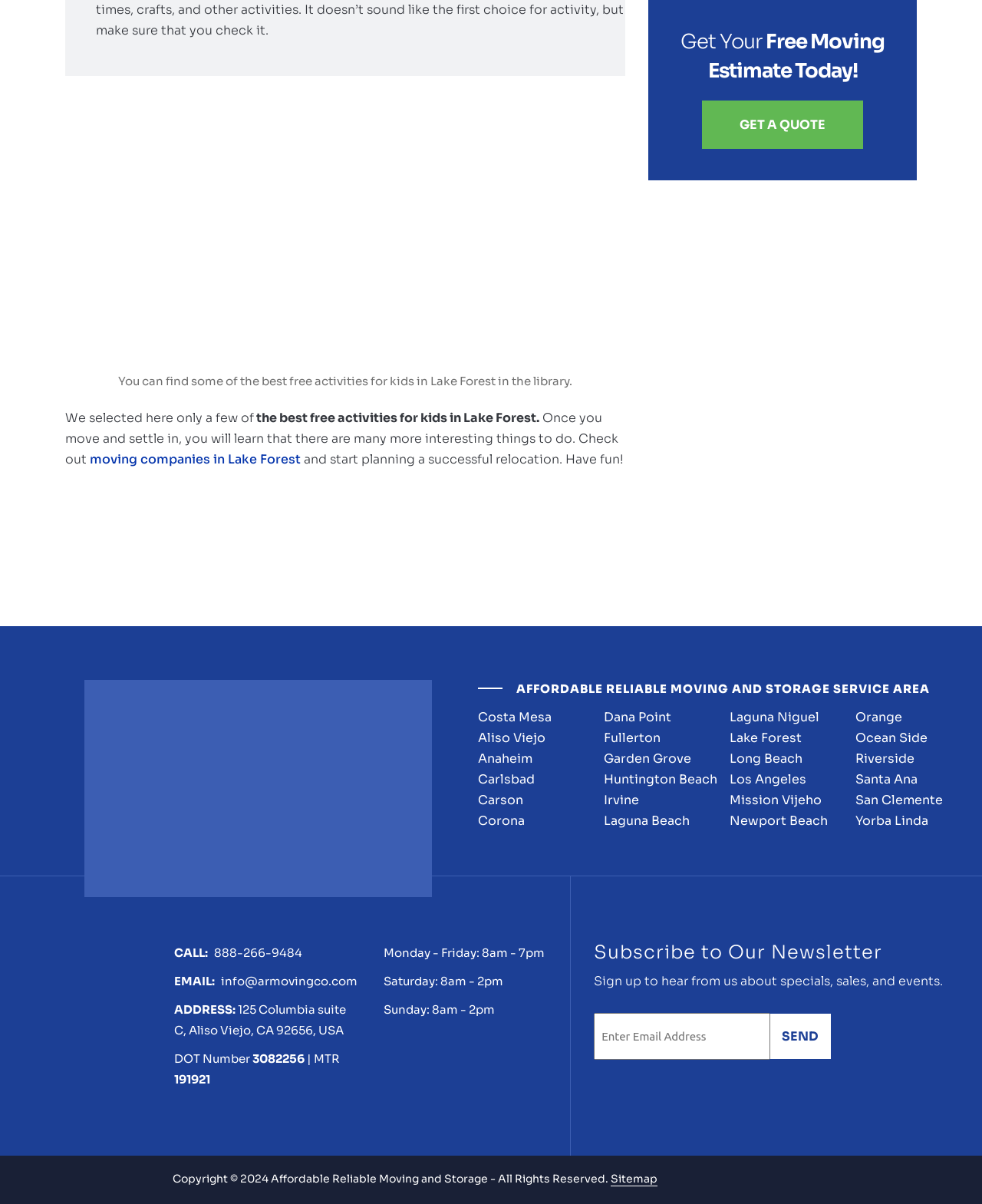Pinpoint the bounding box coordinates of the area that must be clicked to complete this instruction: "Check moving companies in Lake Forest".

[0.091, 0.375, 0.306, 0.388]